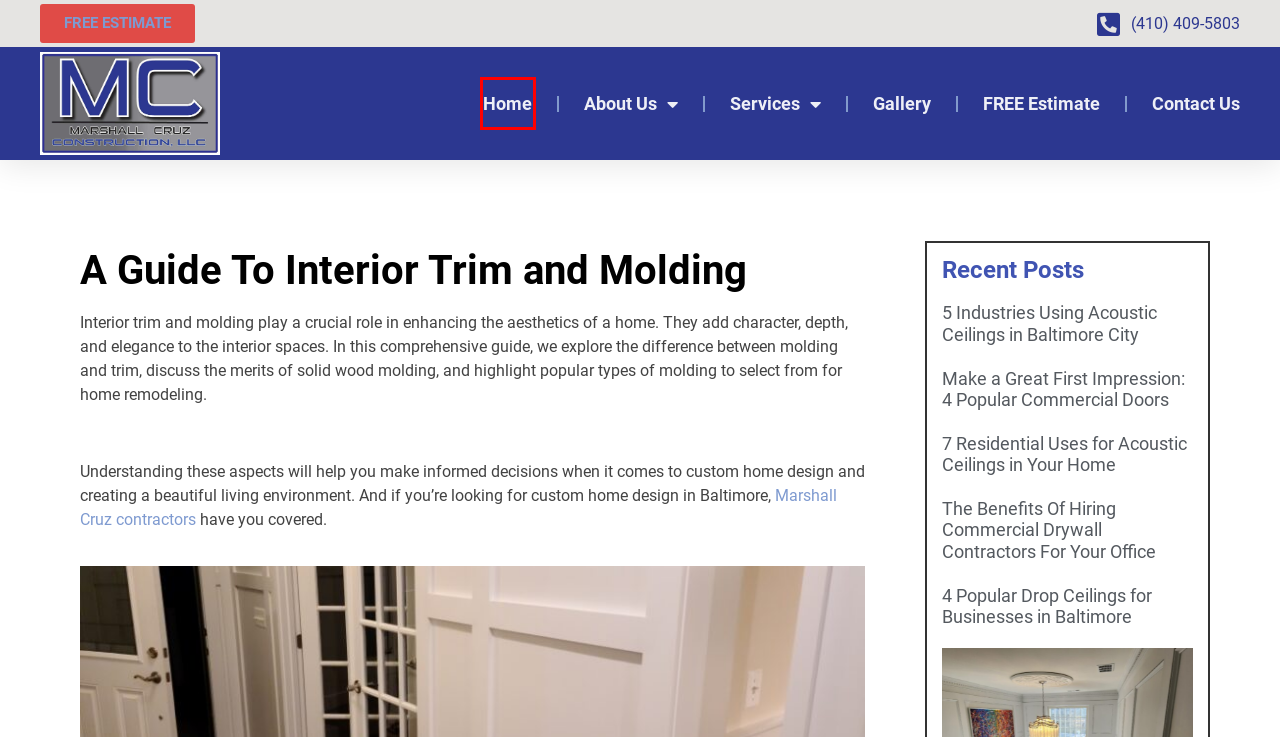You are given a screenshot of a webpage within which there is a red rectangle bounding box. Please choose the best webpage description that matches the new webpage after clicking the selected element in the bounding box. Here are the options:
A. About Us | Marshall Cruz Construction
B. 5 Industries Using Acoustic Ceilings in Baltimore City  | MC Construction
C. Construction Contractors Baltimore - Local Construction Company Maryland
D. Local Construction Services in Maryland | Marshall Cruz
E. 7 Residential Uses for Acoustic Ceilings in Your Home | MC Construction
F. 4 Popular Drop Ceilings for Businesses in Baltimore  | MC Construction
G. Make a Great First Impression: 4 Popular Commercial Doors  | MC Construction
H. Free Estimates | Marshall Cruz Construction

C